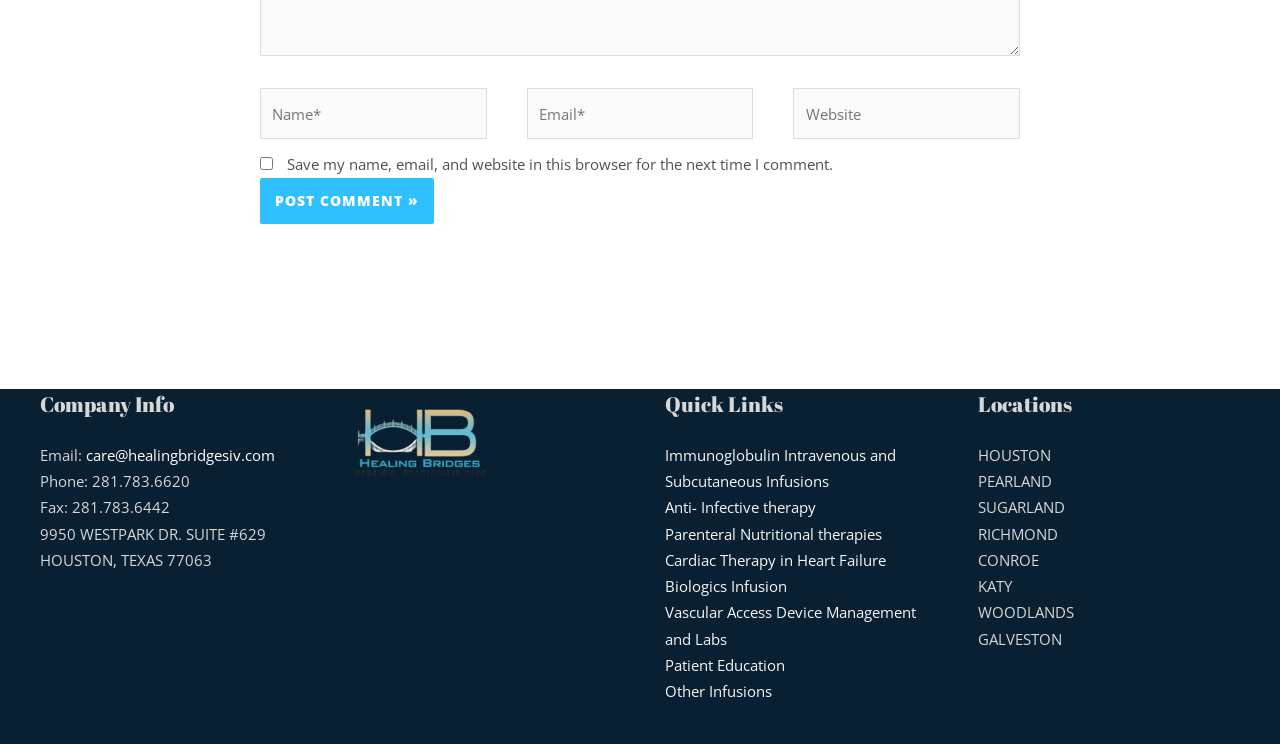Please identify the coordinates of the bounding box for the clickable region that will accomplish this instruction: "Click the Immunoglobulin Intravenous and Subcutaneous Infusions link".

[0.52, 0.598, 0.7, 0.66]